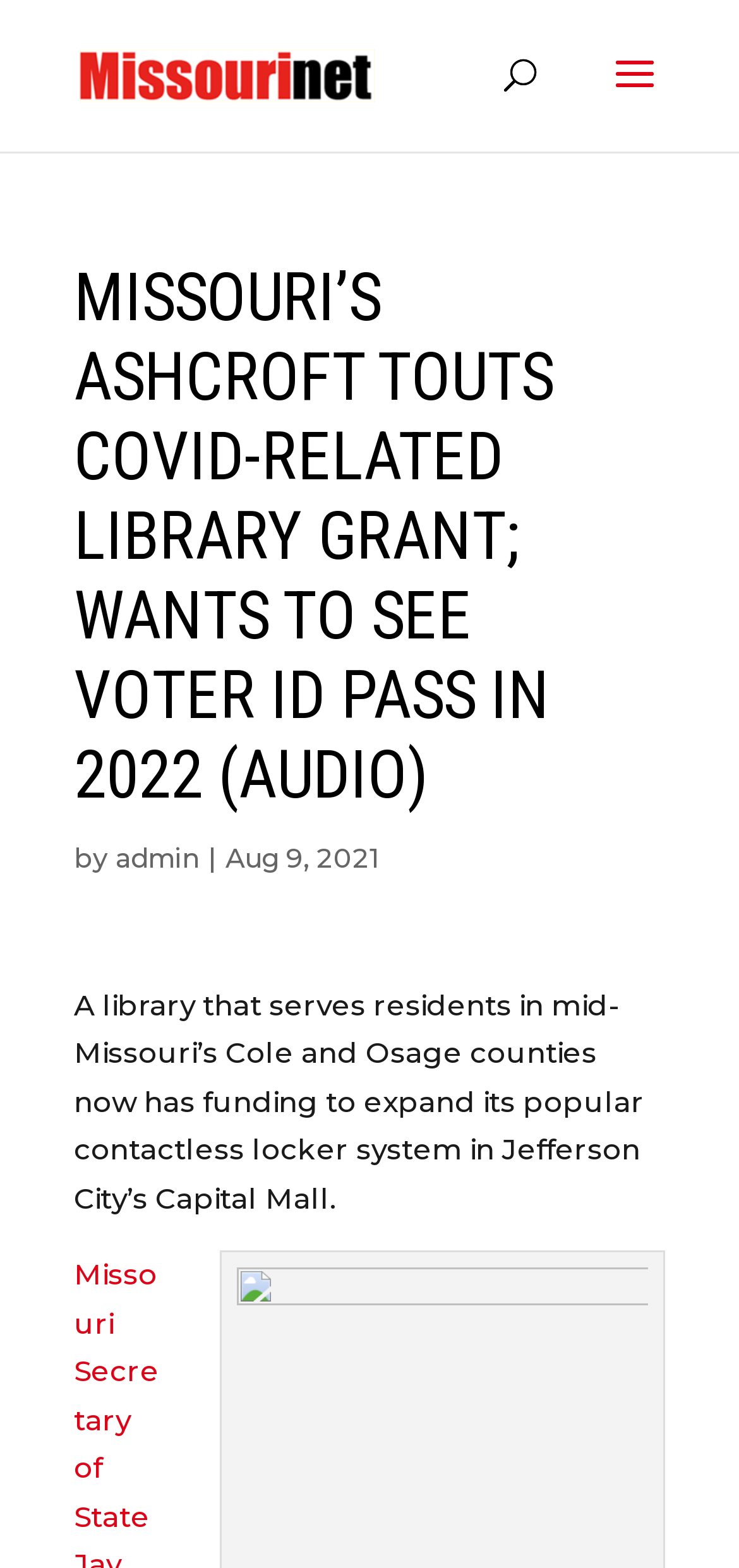Please provide a comprehensive response to the question below by analyzing the image: 
What is the name of the mall where the locker system is being expanded?

According to the webpage, the locker system is being expanded in Jefferson City’s Capital Mall, which is the name of the mall.